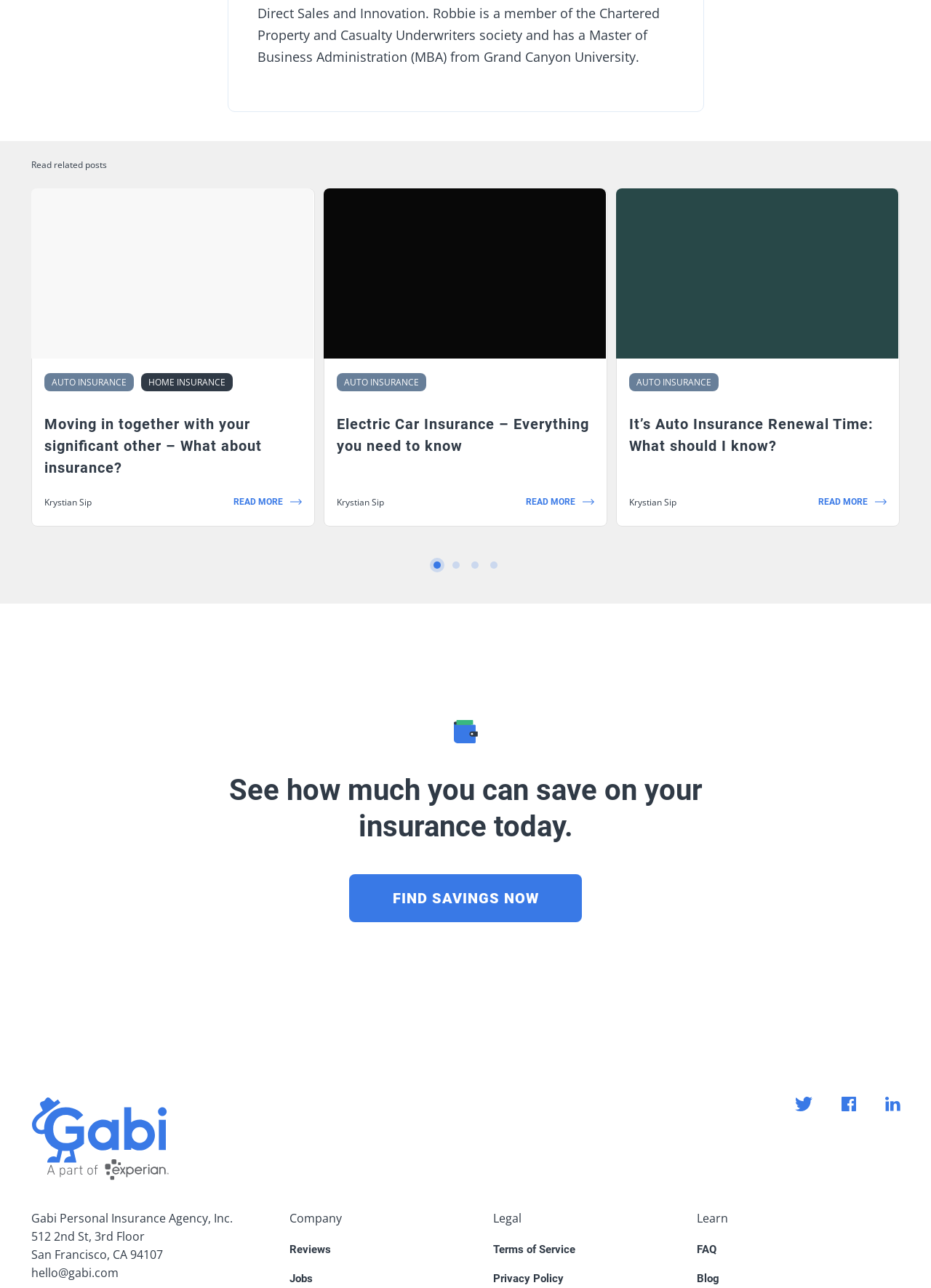Given the description alt="LinkedIn", predict the bounding box coordinates of the UI element. Ensure the coordinates are in the format (top-left x, top-left y, bottom-right x, bottom-right y) and all values are between 0 and 1.

[0.95, 0.851, 0.967, 0.916]